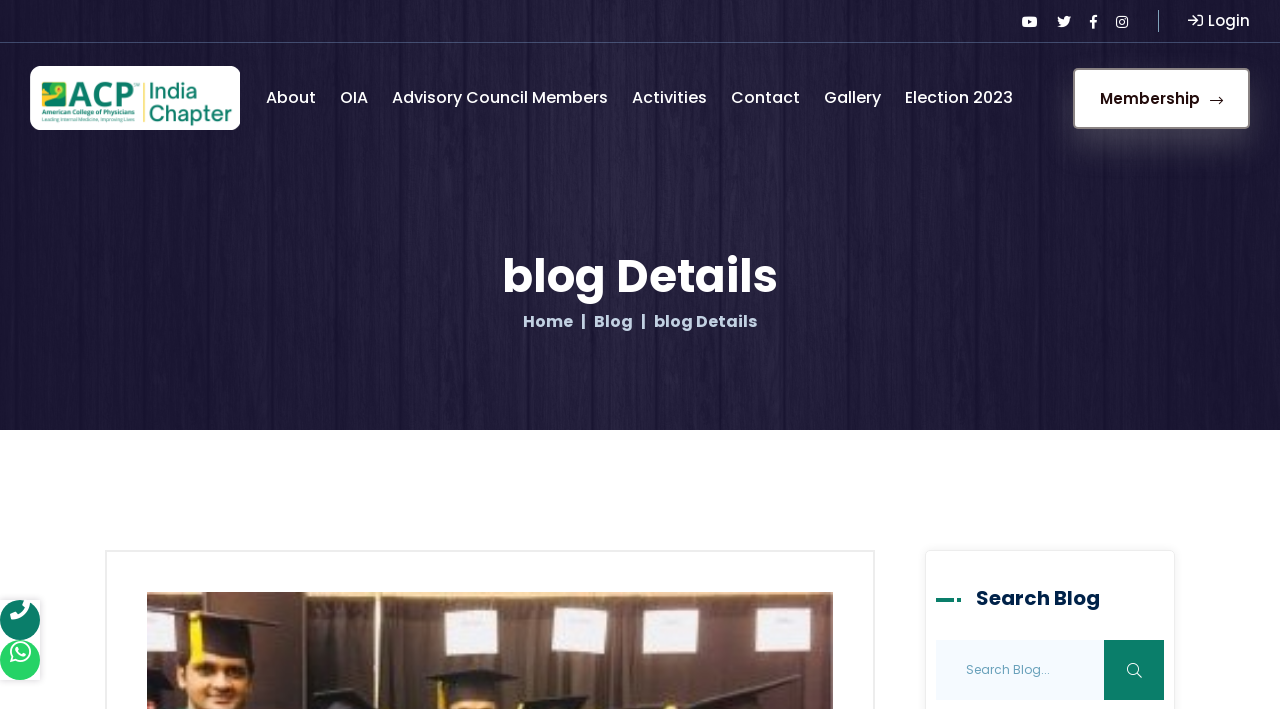Please pinpoint the bounding box coordinates for the region I should click to adhere to this instruction: "Apply for membership".

[0.838, 0.095, 0.977, 0.181]